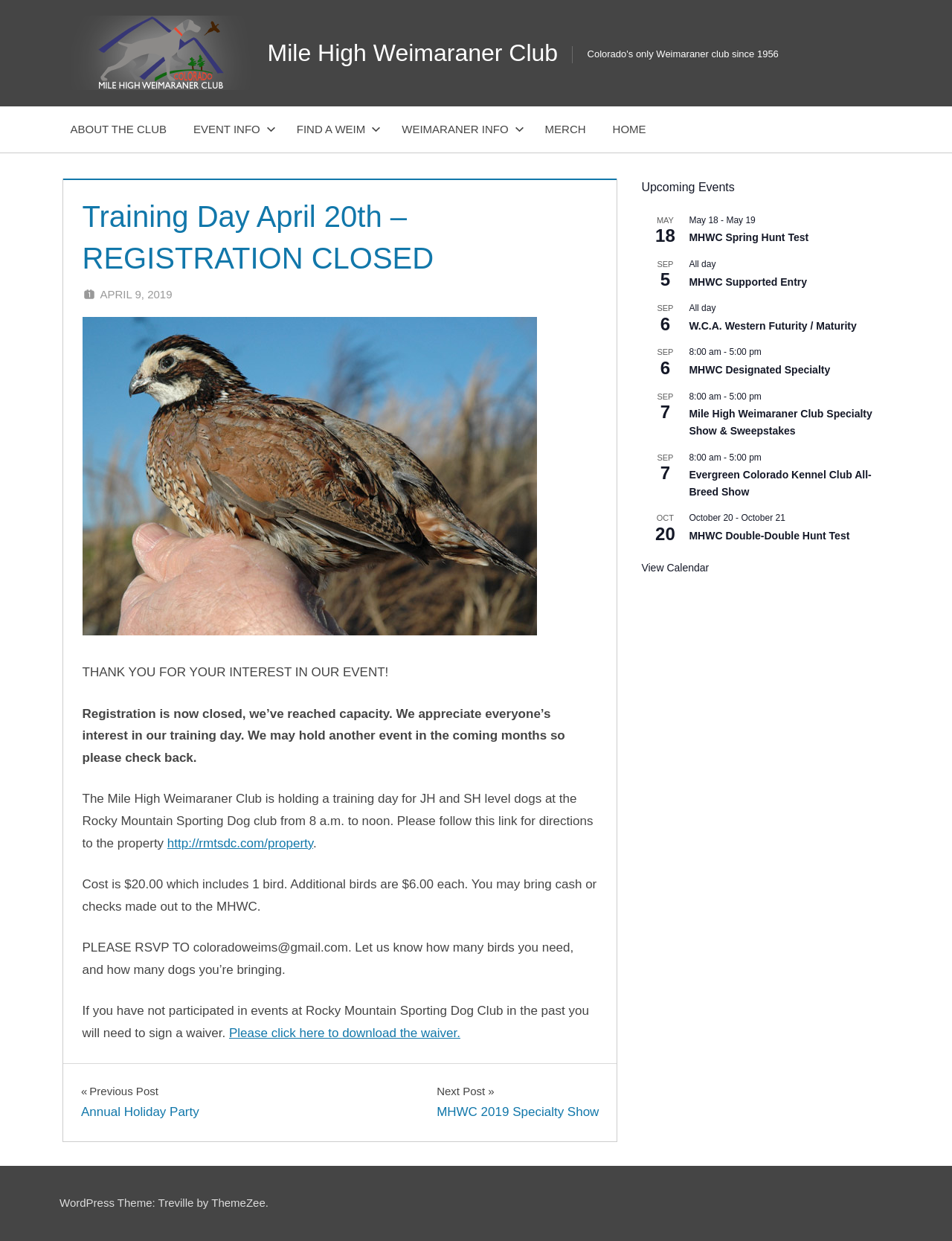Identify the bounding box coordinates for the UI element described by the following text: "W.C.A. Western Futurity / Maturity". Provide the coordinates as four float numbers between 0 and 1, in the format [left, top, right, bottom].

[0.724, 0.258, 0.9, 0.268]